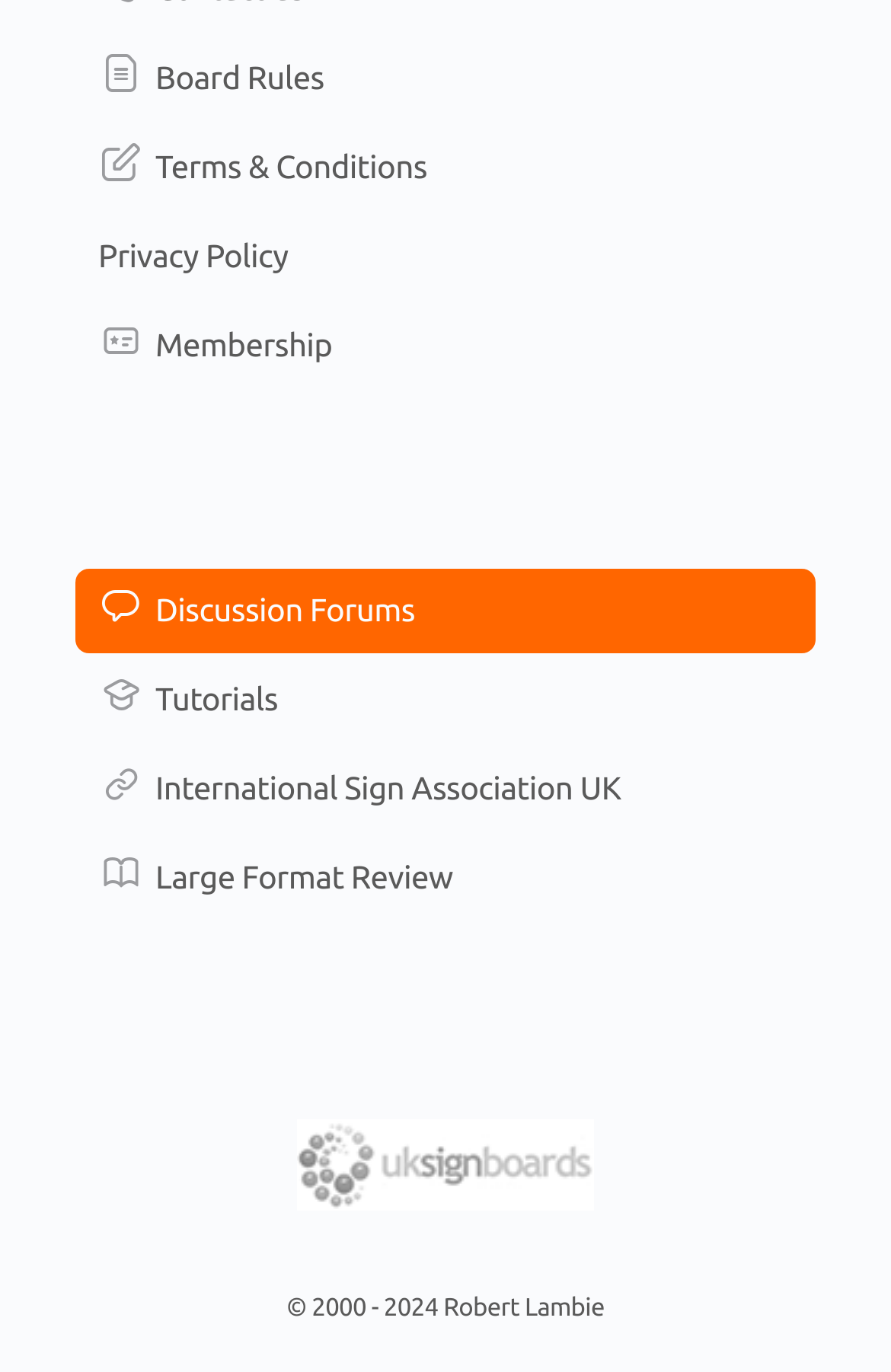Identify the bounding box coordinates of the region I need to click to complete this instruction: "Access Discussion Forums".

[0.085, 0.414, 0.915, 0.475]